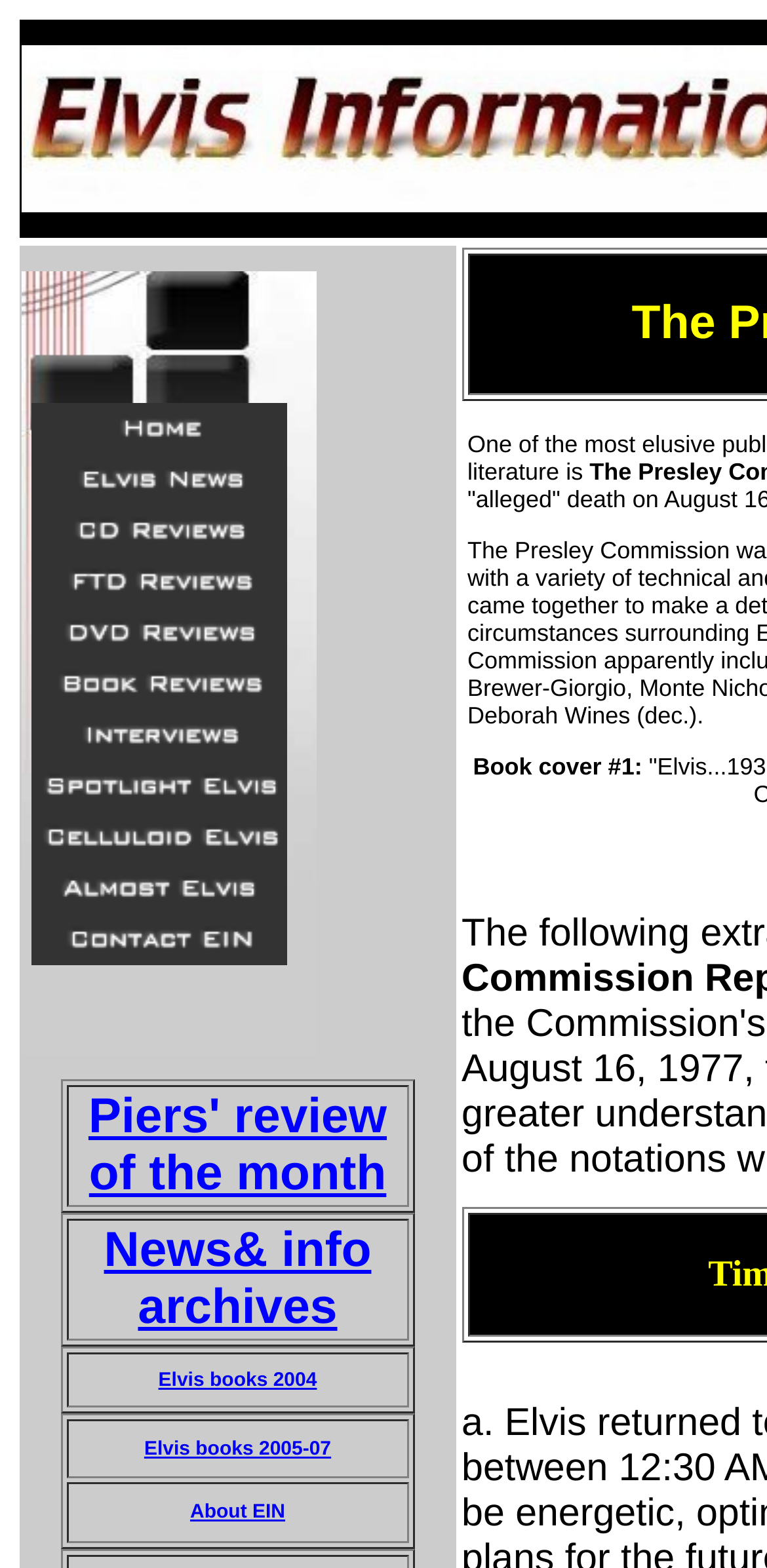What is the content of the StaticText element?
Observe the image and answer the question with a one-word or short phrase response.

xa0